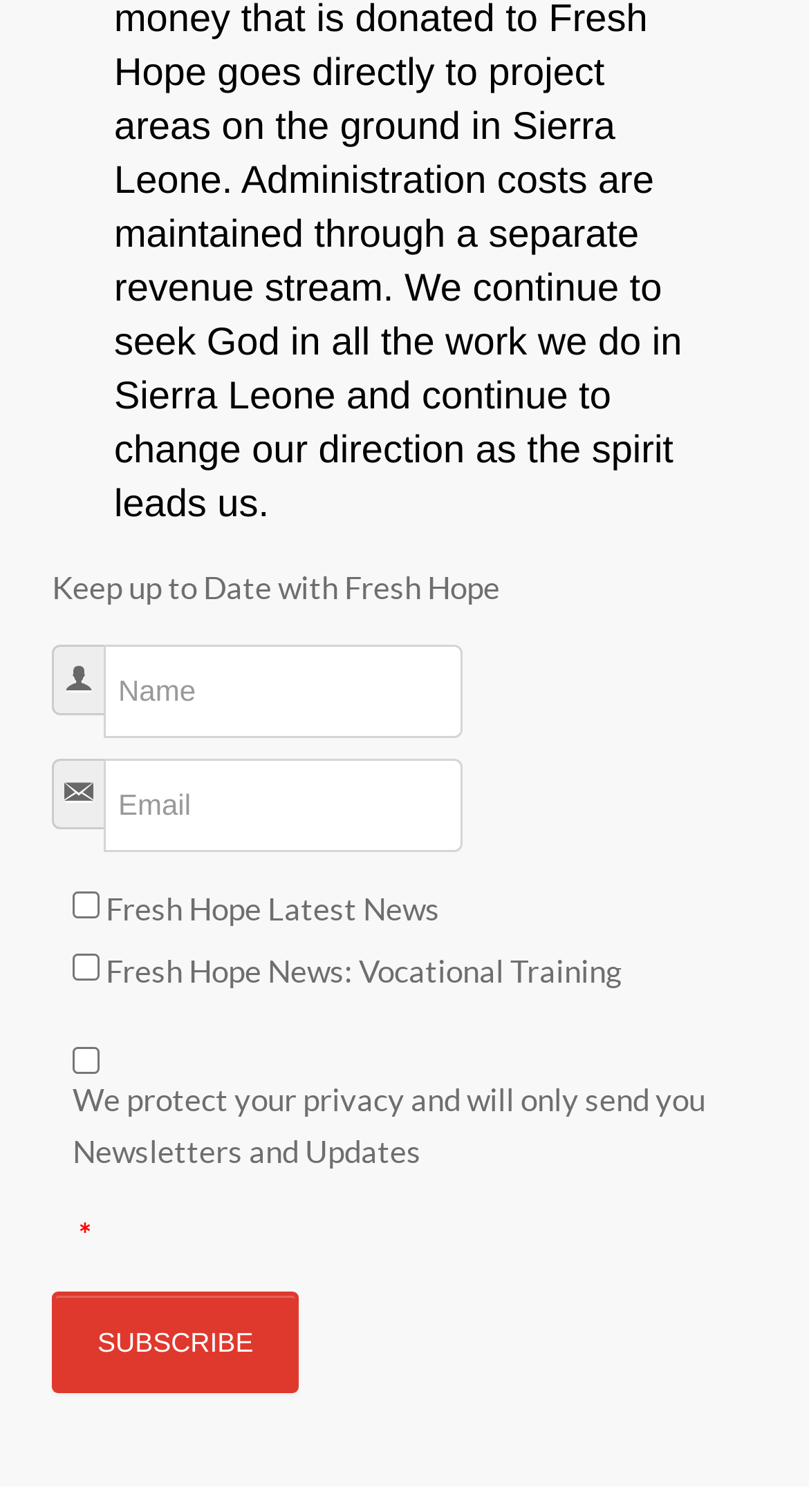Please find the bounding box coordinates in the format (top-left x, top-left y, bottom-right x, bottom-right y) for the given element description. Ensure the coordinates are floating point numbers between 0 and 1. Description: Subscribe

[0.064, 0.854, 0.37, 0.921]